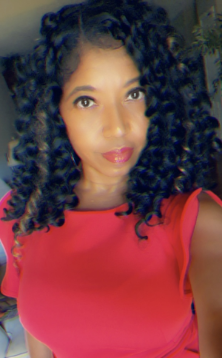What is the tone of the event mentioned in the caption?
Provide a concise answer using a single word or phrase based on the image.

celebratory